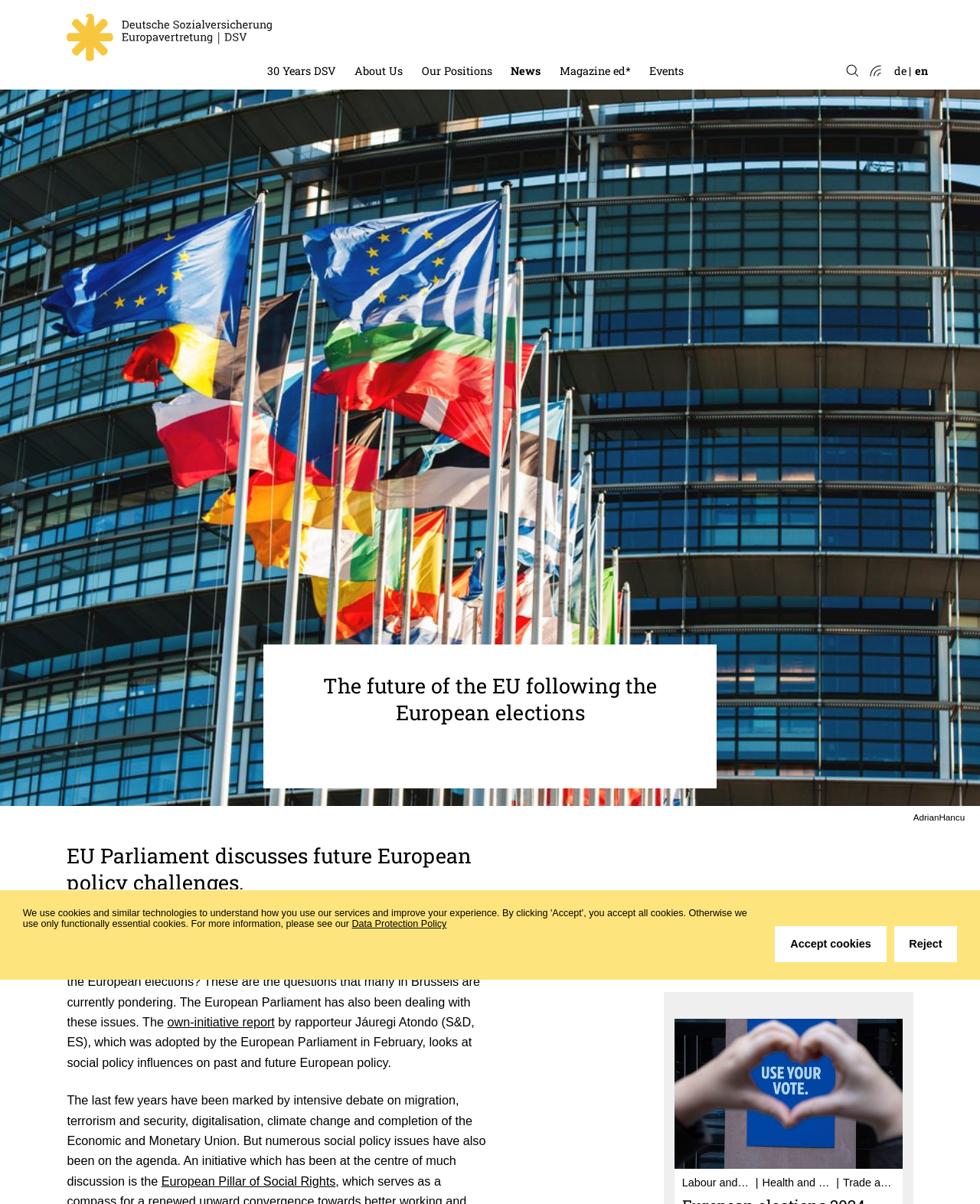Consider the image and give a detailed and elaborate answer to the question: 
What is the name of the magazine?

I found the menu item 'Magazine ed*' which indicates the name of the magazine.